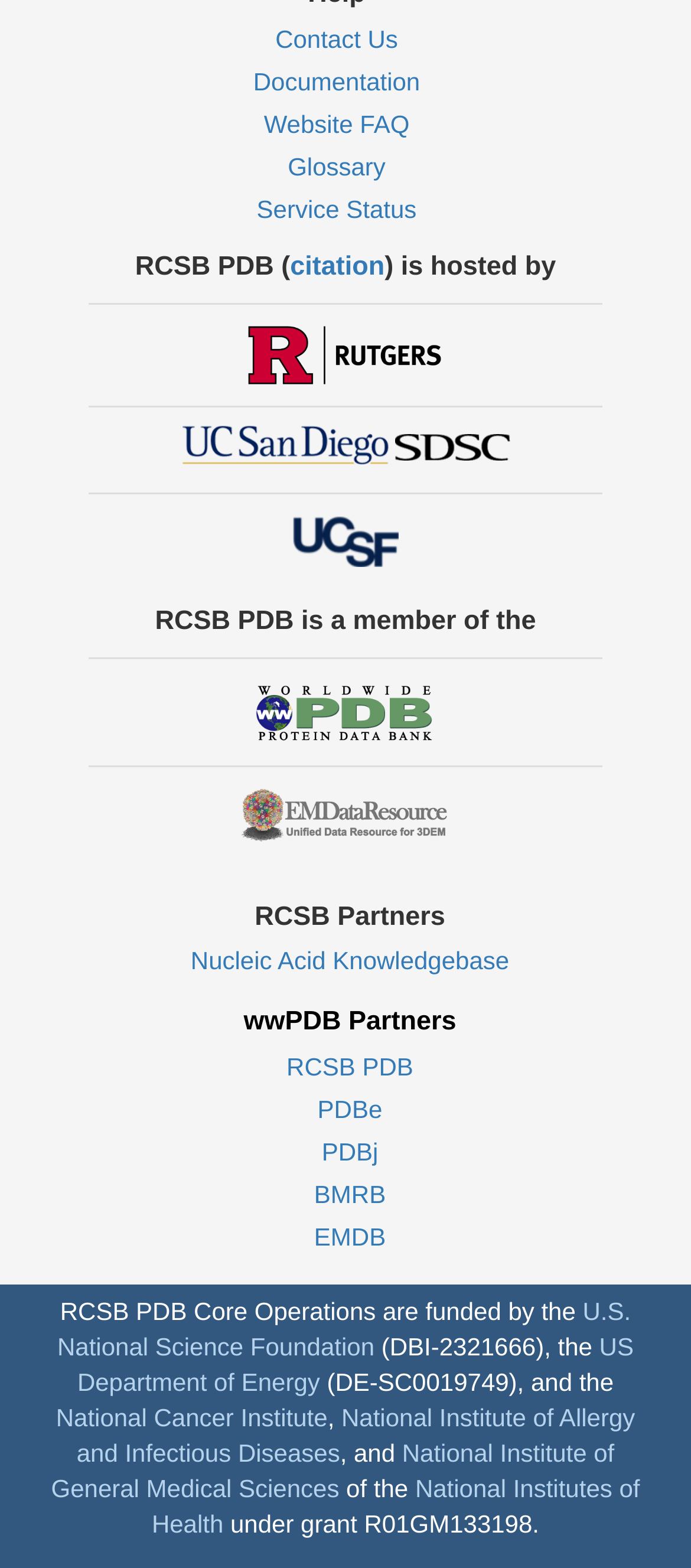Please mark the bounding box coordinates of the area that should be clicked to carry out the instruction: "Go to the RCSB PDB website".

[0.415, 0.671, 0.598, 0.689]